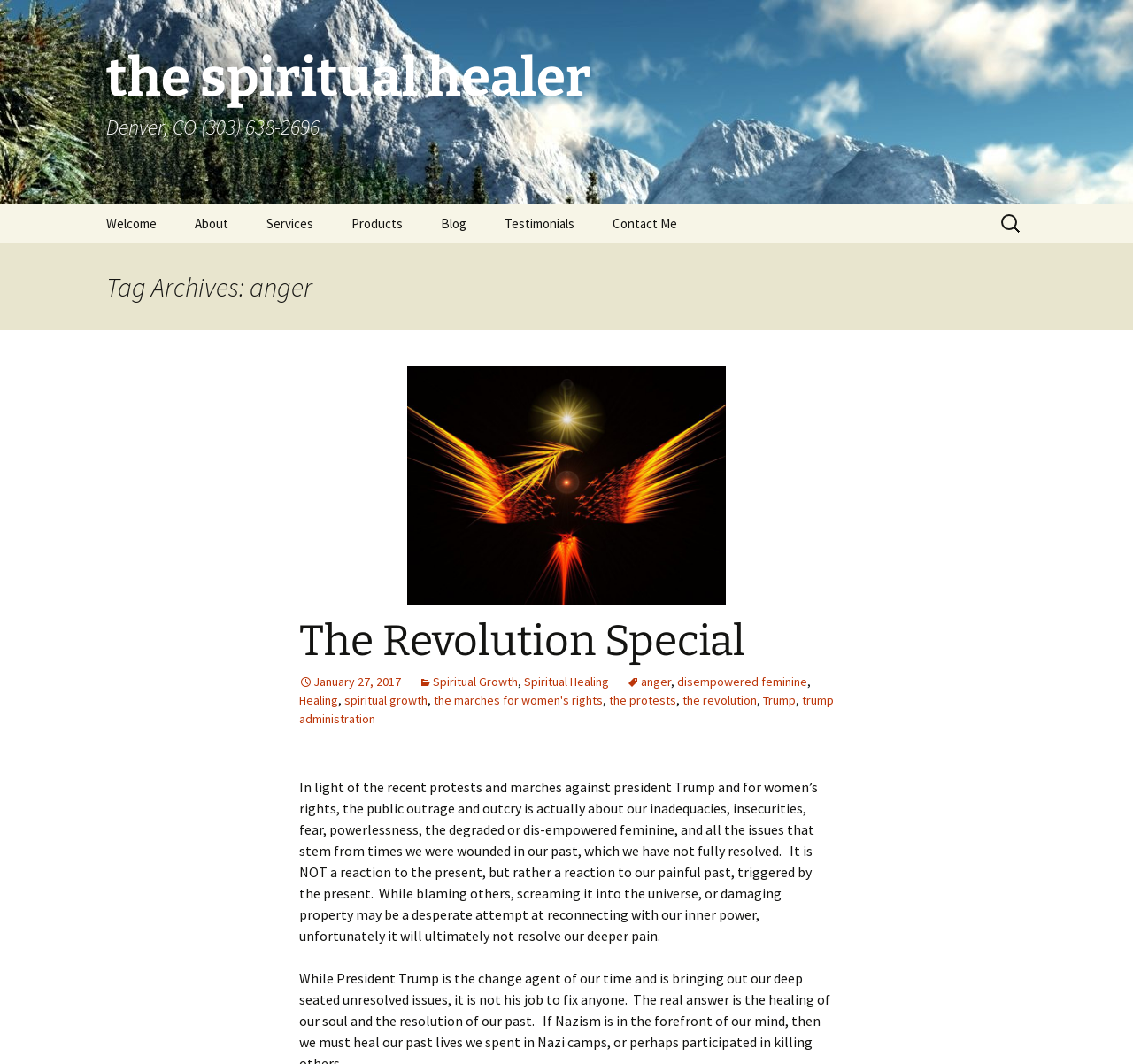Locate the bounding box coordinates of the clickable region to complete the following instruction: "Read the article about The Revolution Special."

[0.264, 0.578, 0.658, 0.626]